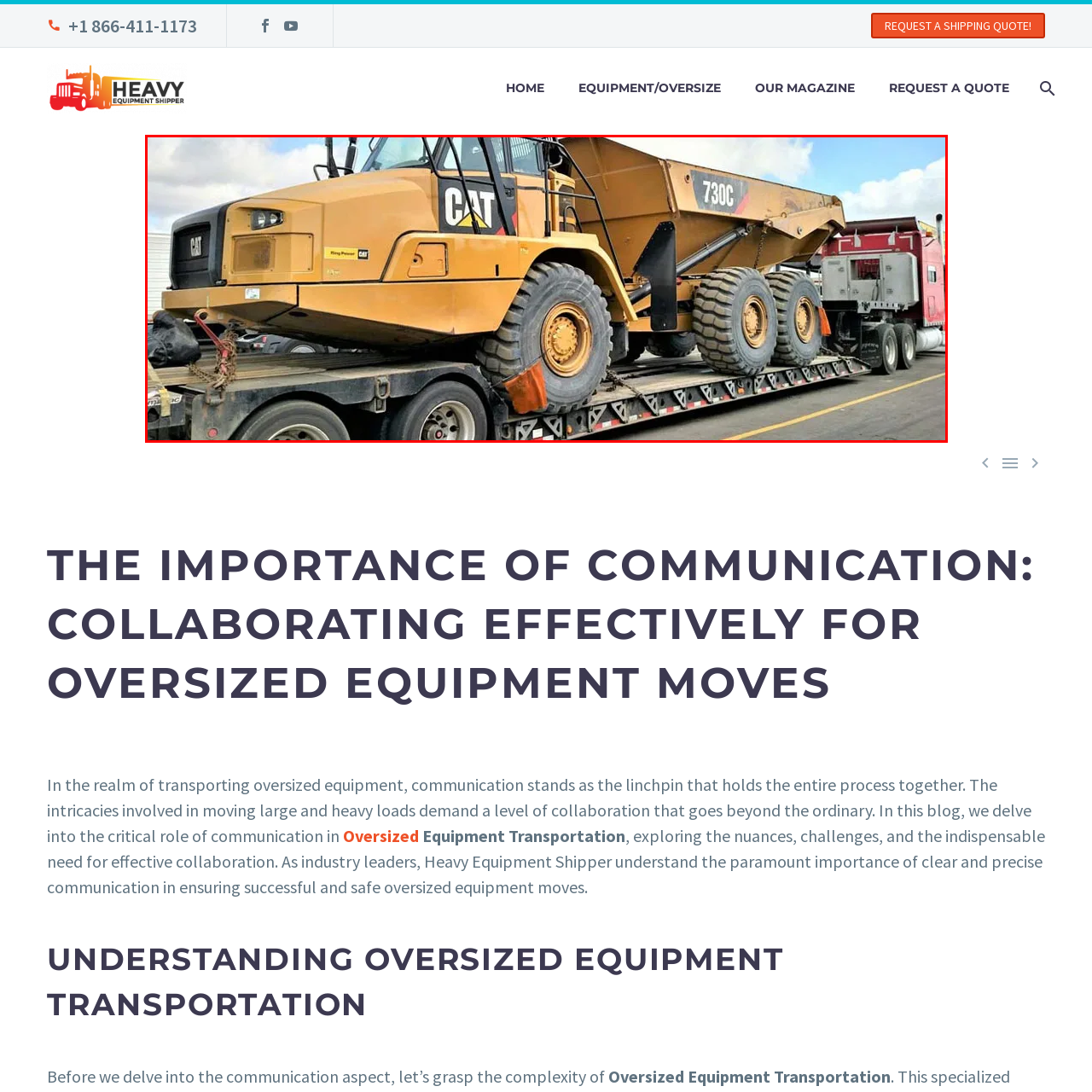Offer an in-depth description of the image encased within the red bounding lines.

This image showcases a yellow CAT 730C articulated dump truck securely loaded onto a flatbed trailer, demonstrating the complexity of transporting oversized equipment. The truck's sturdy construction and large wheels indicate its capability for handling substantial loads. In the background, a red semi-truck can be seen, which likely aids in transporting heavy machinery. The setting suggests a logistics or construction site, emphasizing the critical role of effective communication and coordination in managing oversized equipment moves safely and efficiently. The organization and alignment of the machinery highlight the challenges and considerations involved in such transports, underscoring the importance of specialized services for oversized equipment transportation.